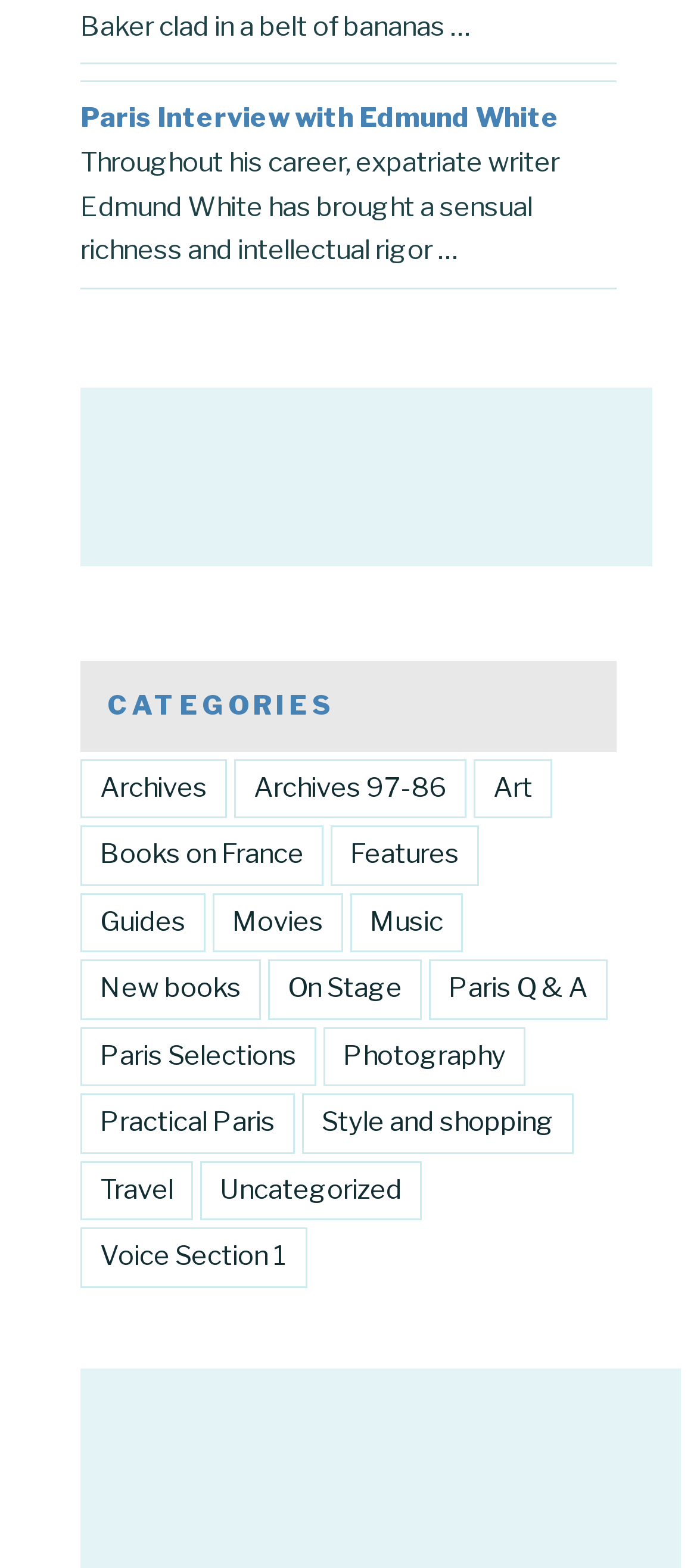What is the topic of the article described below the first link?
Using the information from the image, provide a comprehensive answer to the question.

The StaticText element below the first link describes Edmund White's career, mentioning his sensual richness and intellectual rigor as an expatriate writer.